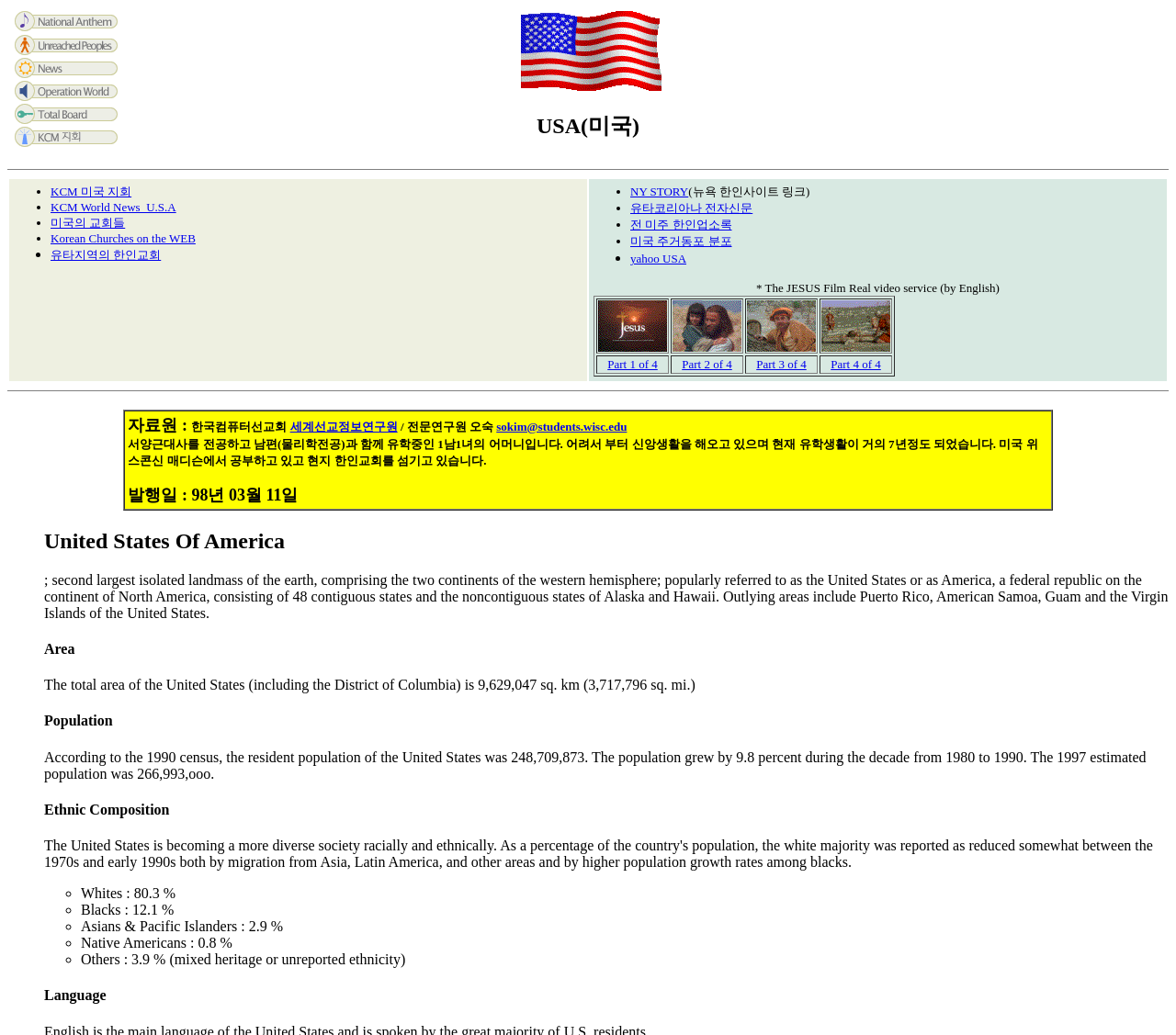Please find the bounding box for the UI element described by: "alt="베다니 미전도종족"".

[0.009, 0.042, 0.102, 0.057]